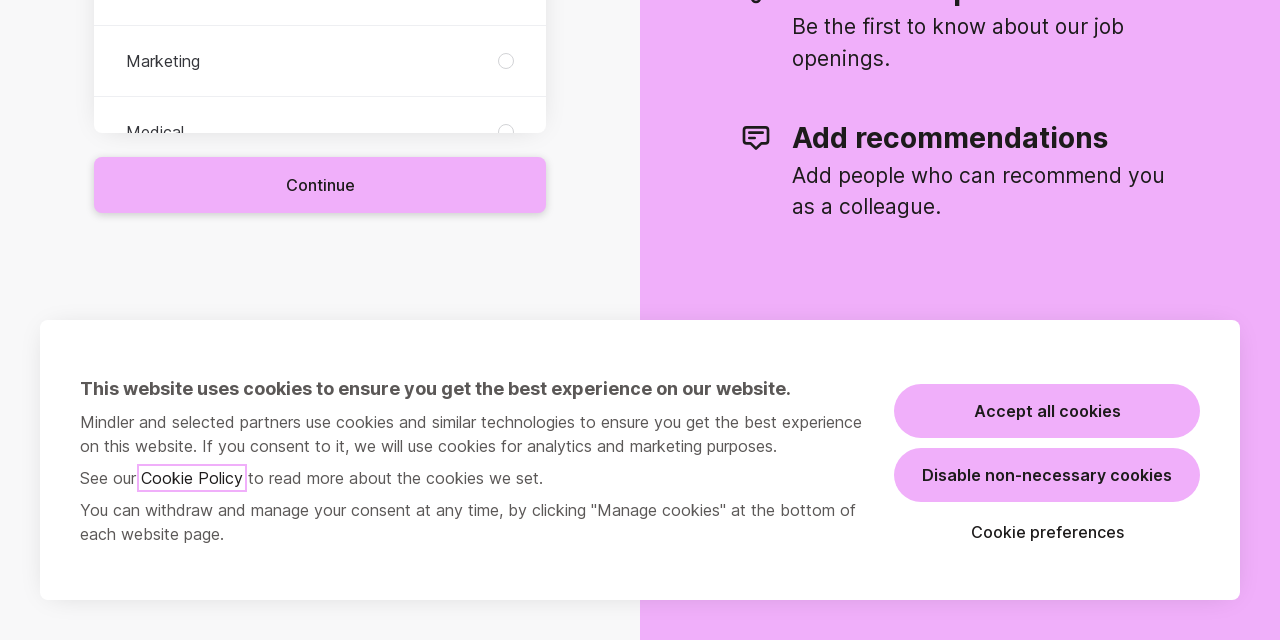Using the element description: "Continue", determine the bounding box coordinates for the specified UI element. The coordinates should be four float numbers between 0 and 1, [left, top, right, bottom].

[0.073, 0.246, 0.427, 0.333]